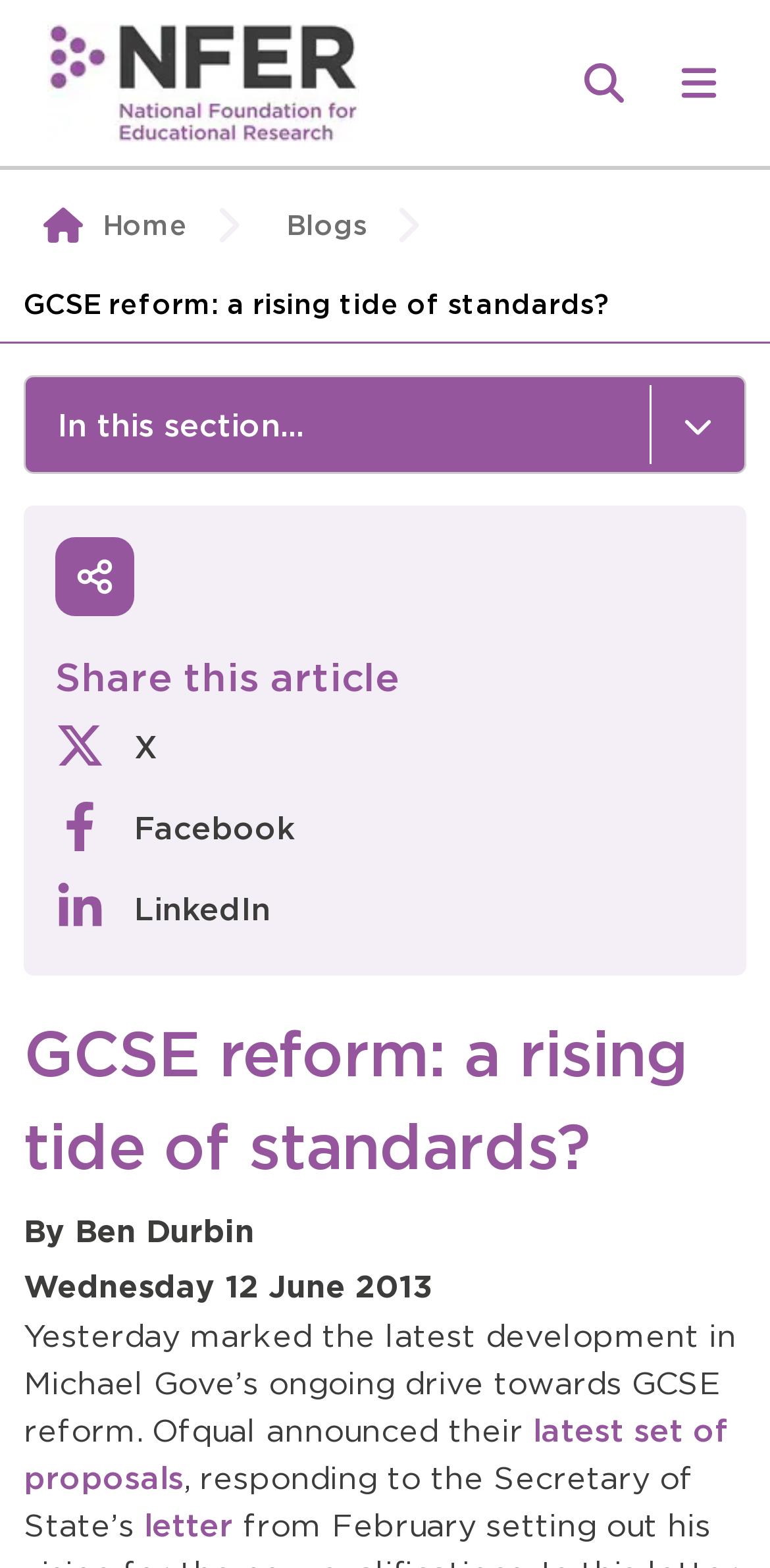Please use the details from the image to answer the following question comprehensively:
What is the main topic of the article?

The main topic of the article is GCSE reform, which is indicated by the heading 'GCSE reform: a rising tide of standards?' and the content of the article, which discusses the latest development in Michael Gove’s ongoing drive towards GCSE reform.